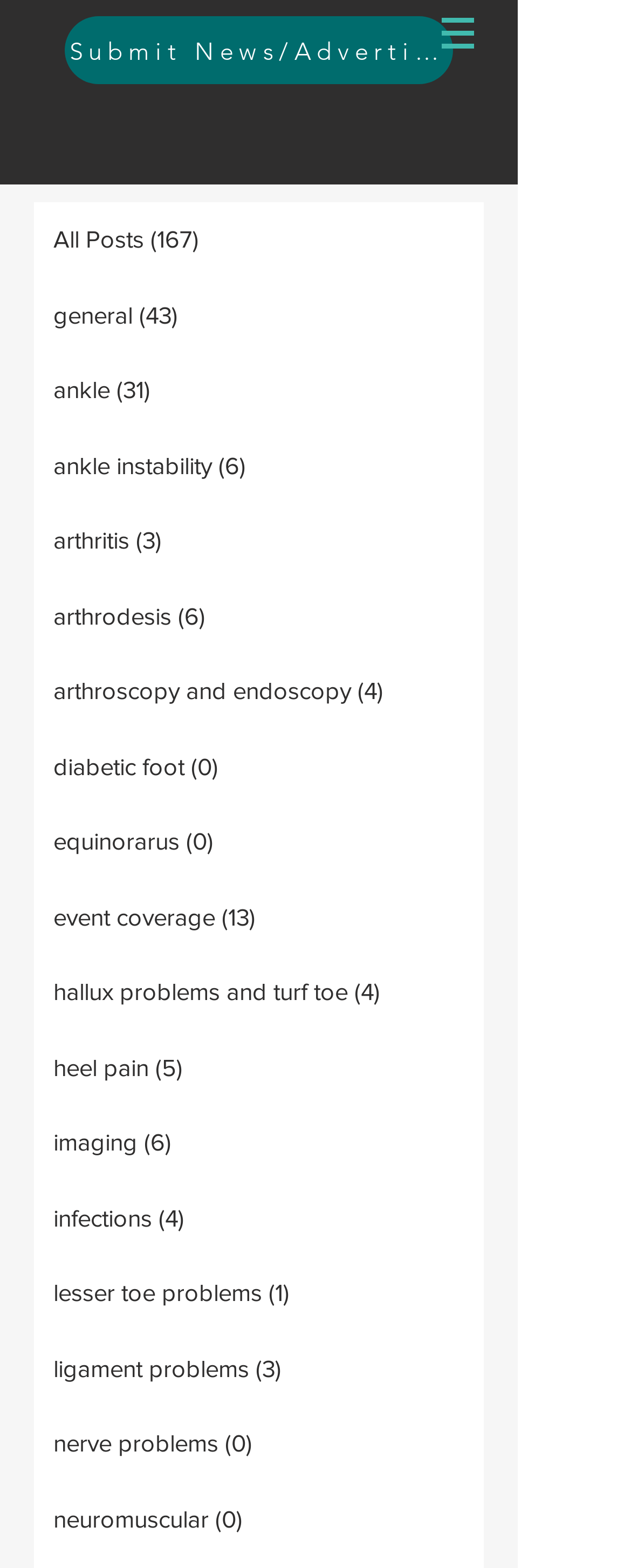Please find and report the primary heading text from the webpage.

The Conundrum of Syndesmotic Injury